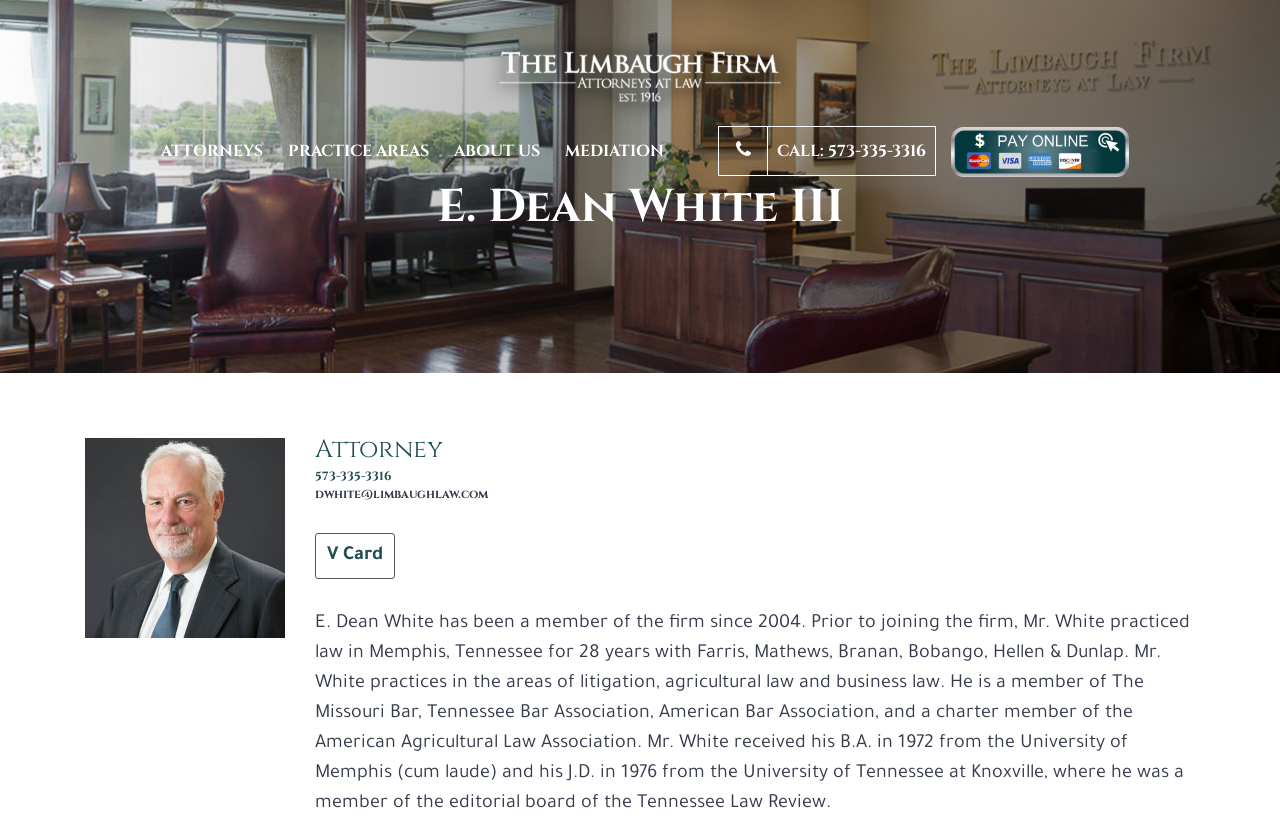Please reply with a single word or brief phrase to the question: 
What is the name of the attorney?

E. Dean White III